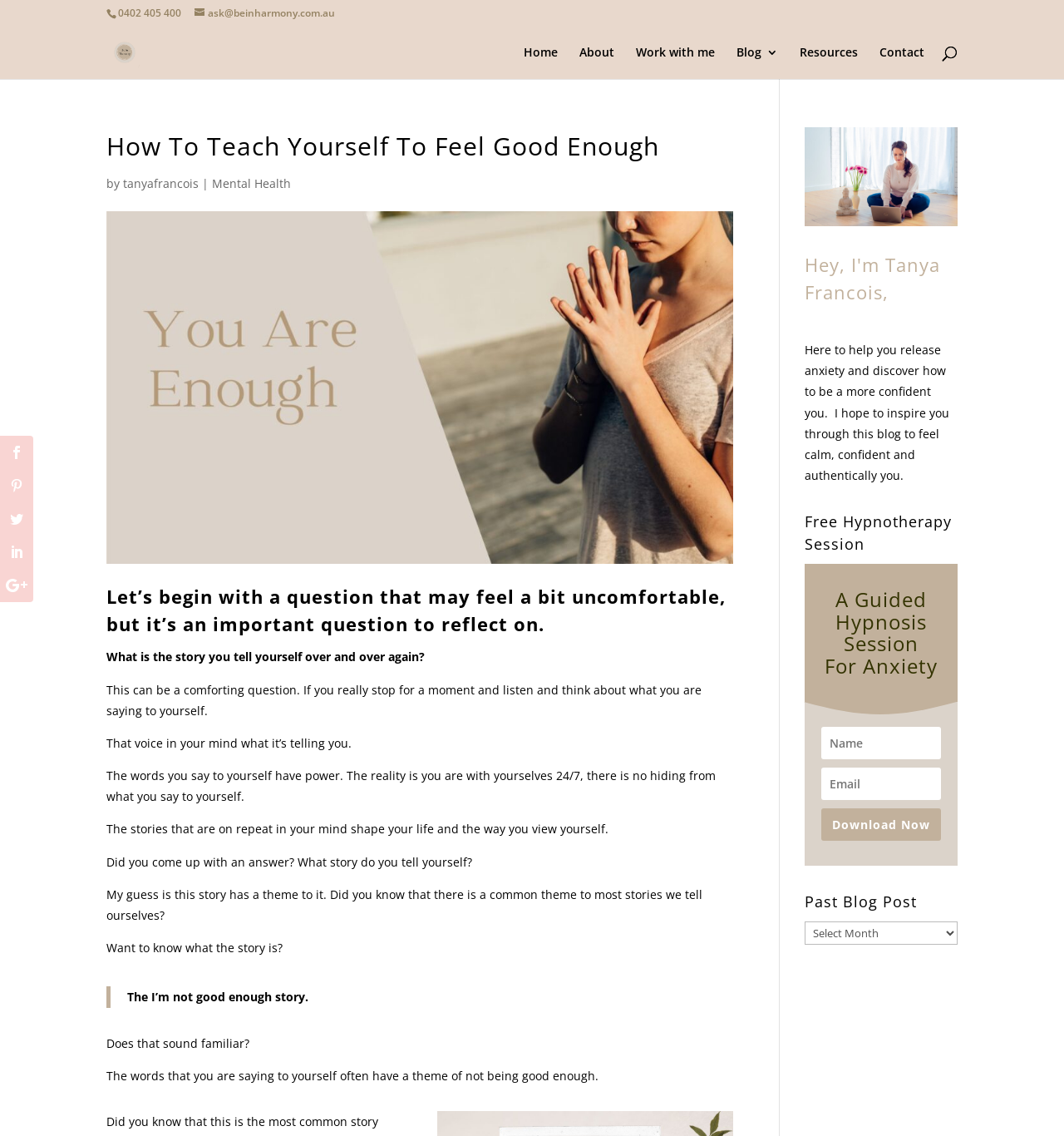Please locate the bounding box coordinates of the region I need to click to follow this instruction: "Download a free hypnotherapy session".

[0.772, 0.712, 0.884, 0.74]